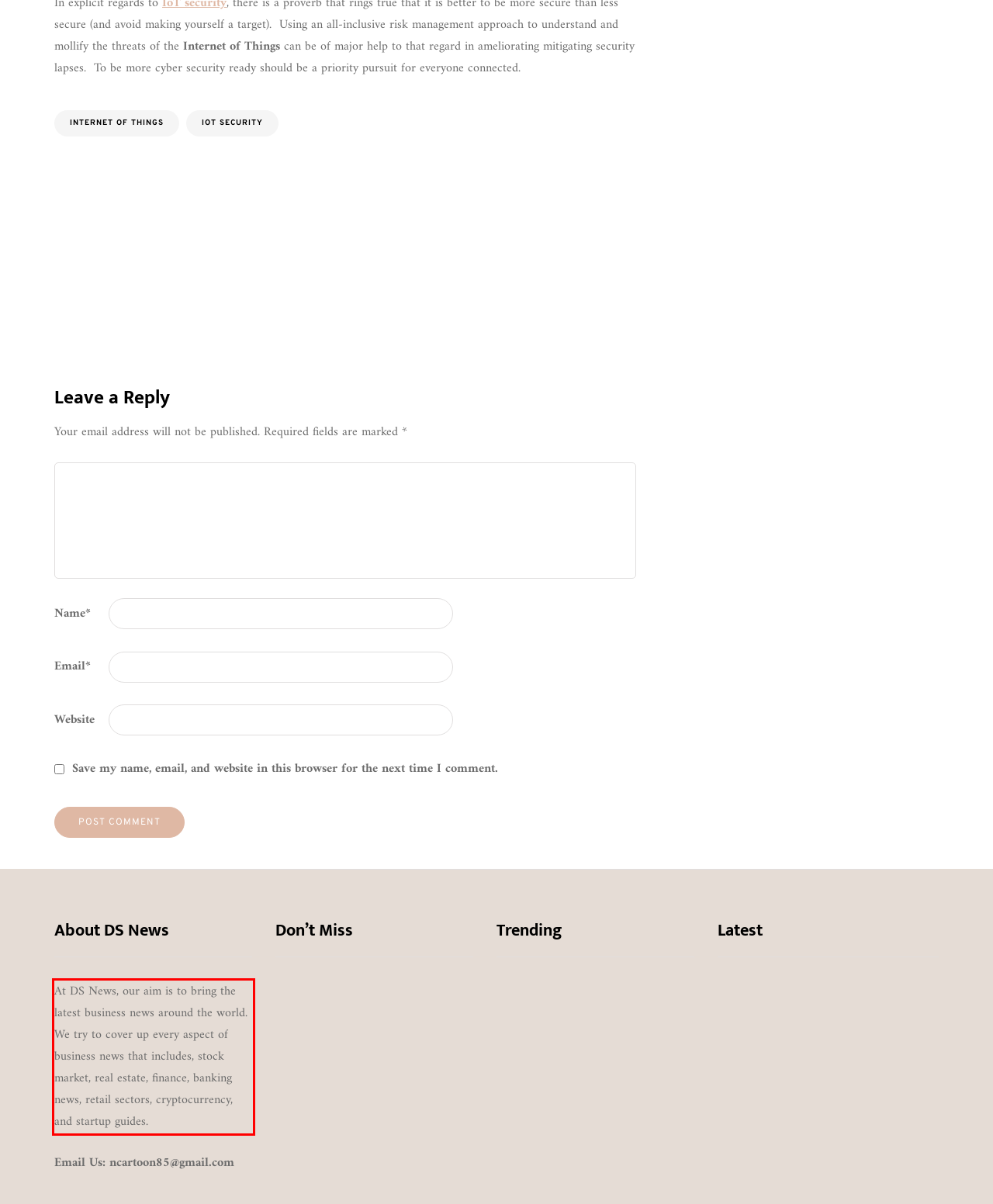You are given a webpage screenshot with a red bounding box around a UI element. Extract and generate the text inside this red bounding box.

At DS News, our aim is to bring the latest business news around the world. We try to cover up every aspect of business news that includes, stock market, real estate, finance, banking news, retail sectors, cryptocurrency, and startup guides.